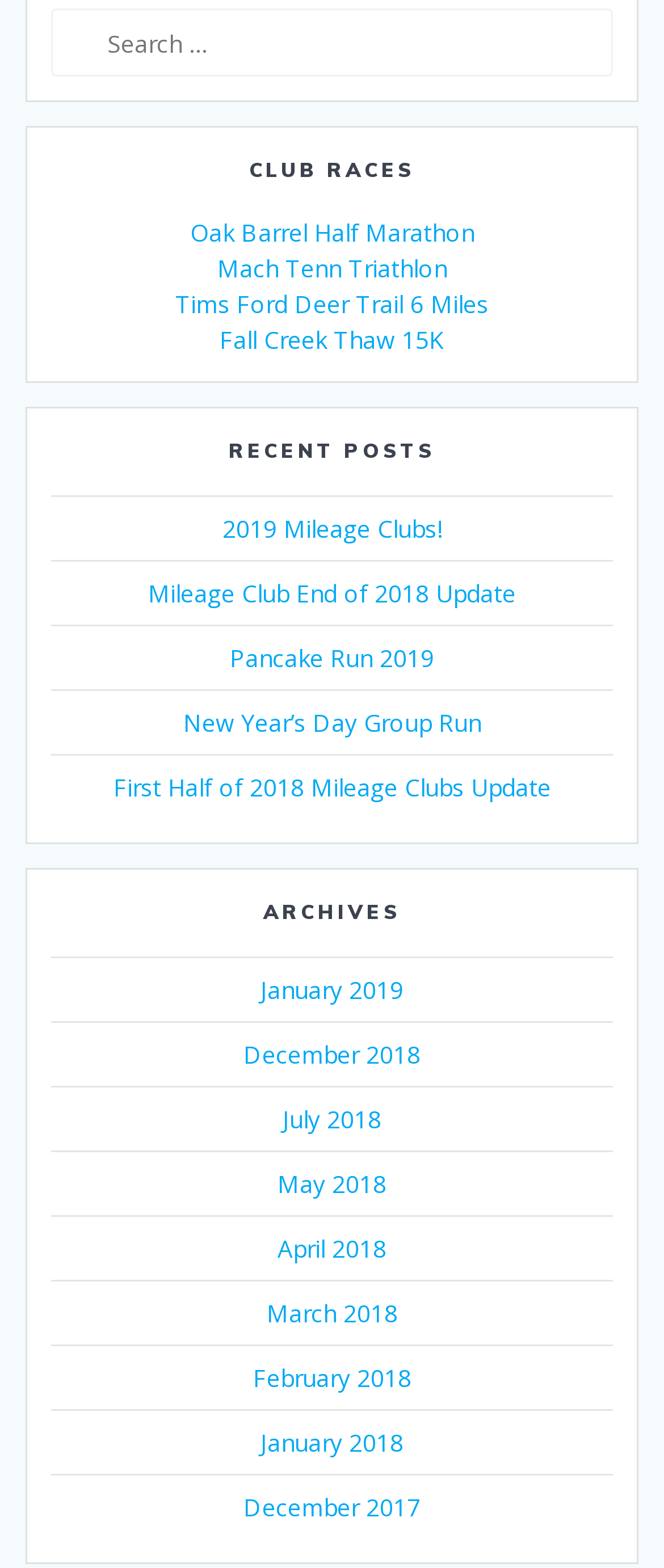Pinpoint the bounding box coordinates of the element to be clicked to execute the instruction: "Search for a keyword".

[0.077, 0.006, 0.923, 0.049]